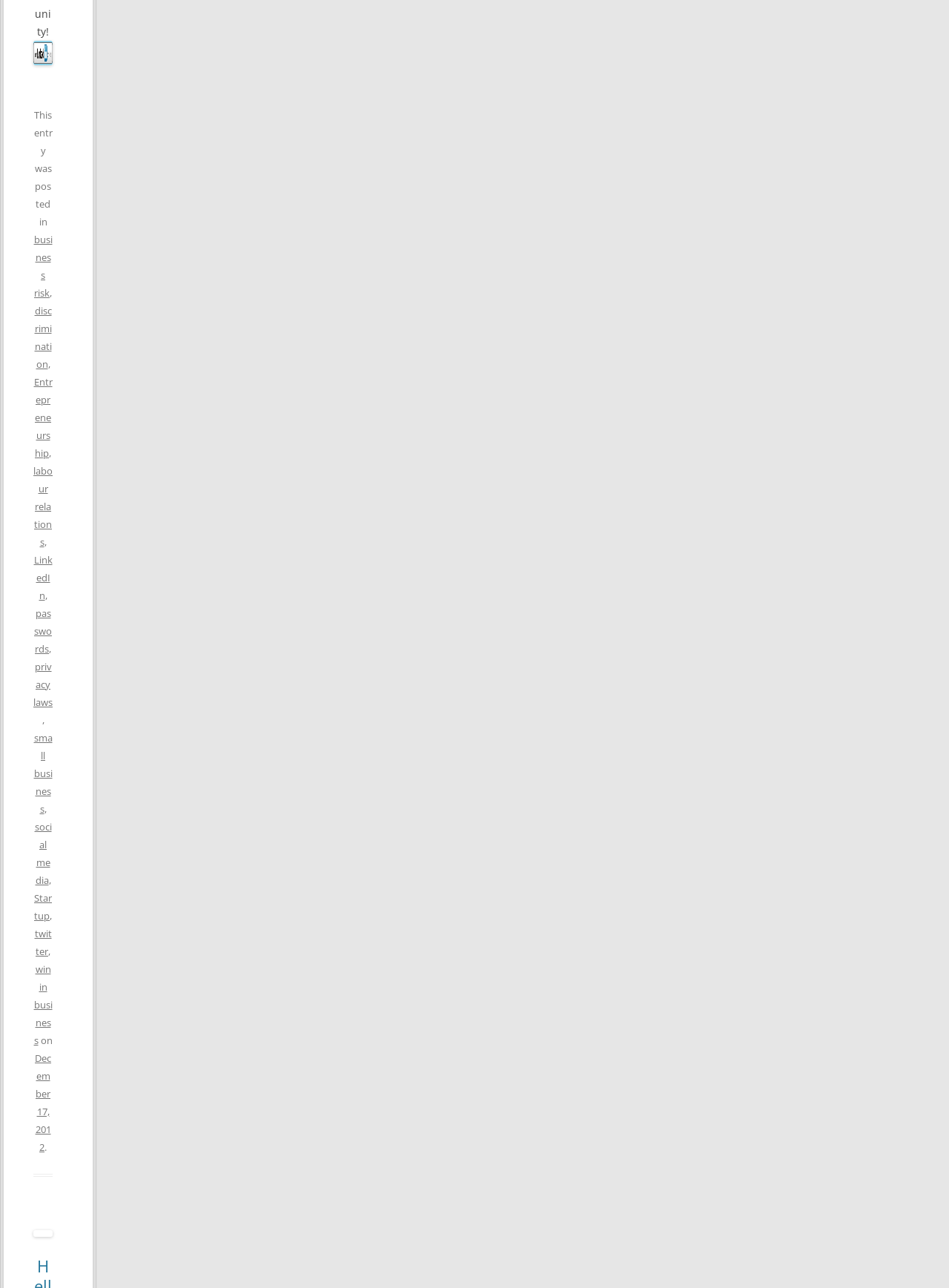Locate the bounding box coordinates of the element you need to click to accomplish the task described by this instruction: "Visit the LinkedIn page".

[0.036, 0.429, 0.055, 0.467]